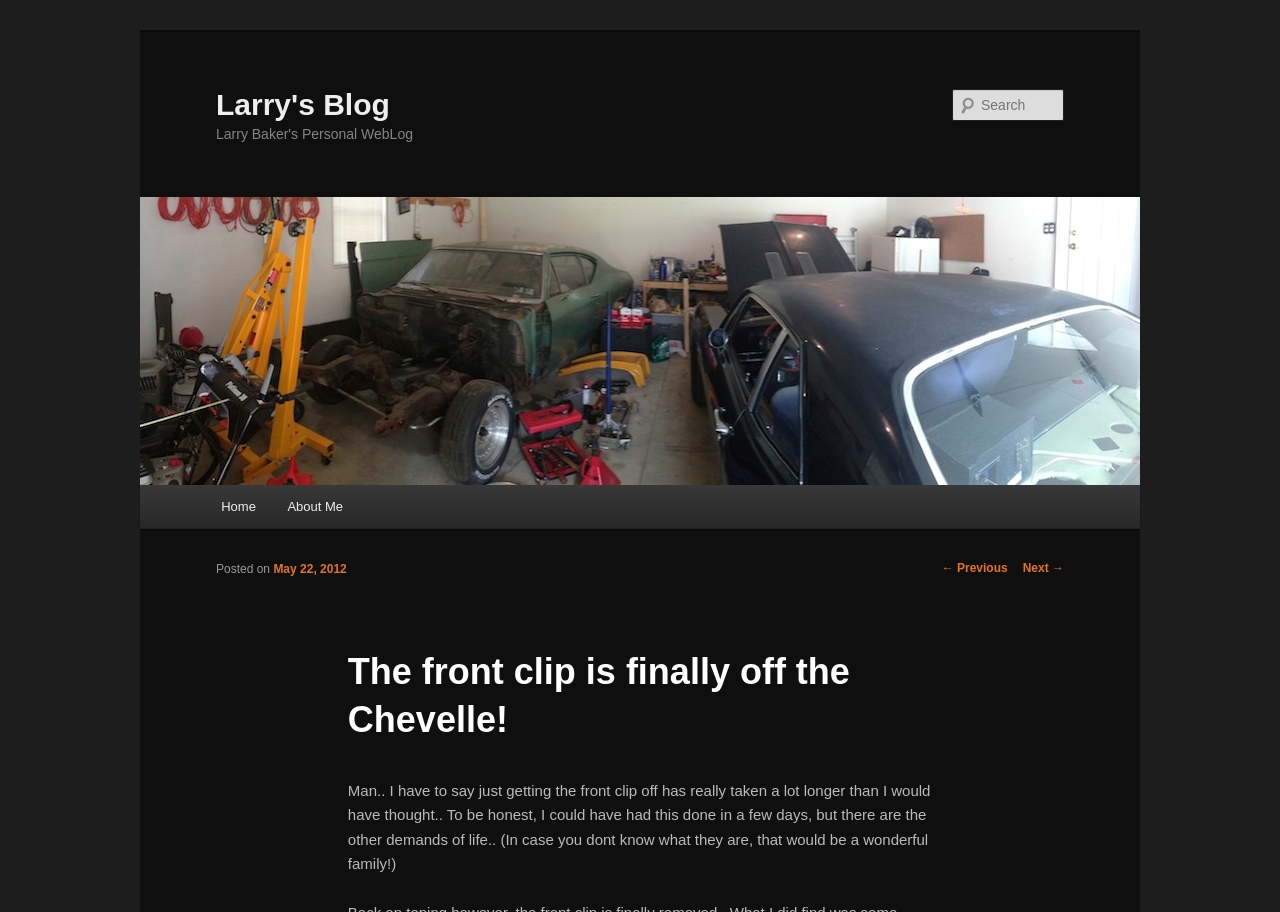What is the date of the latest post?
Using the image as a reference, give an elaborate response to the question.

The date of the latest post can be found in the link element with the text 'May 22, 2012' which is located below the heading element with the text 'The front clip is finally off the Chevelle!'.